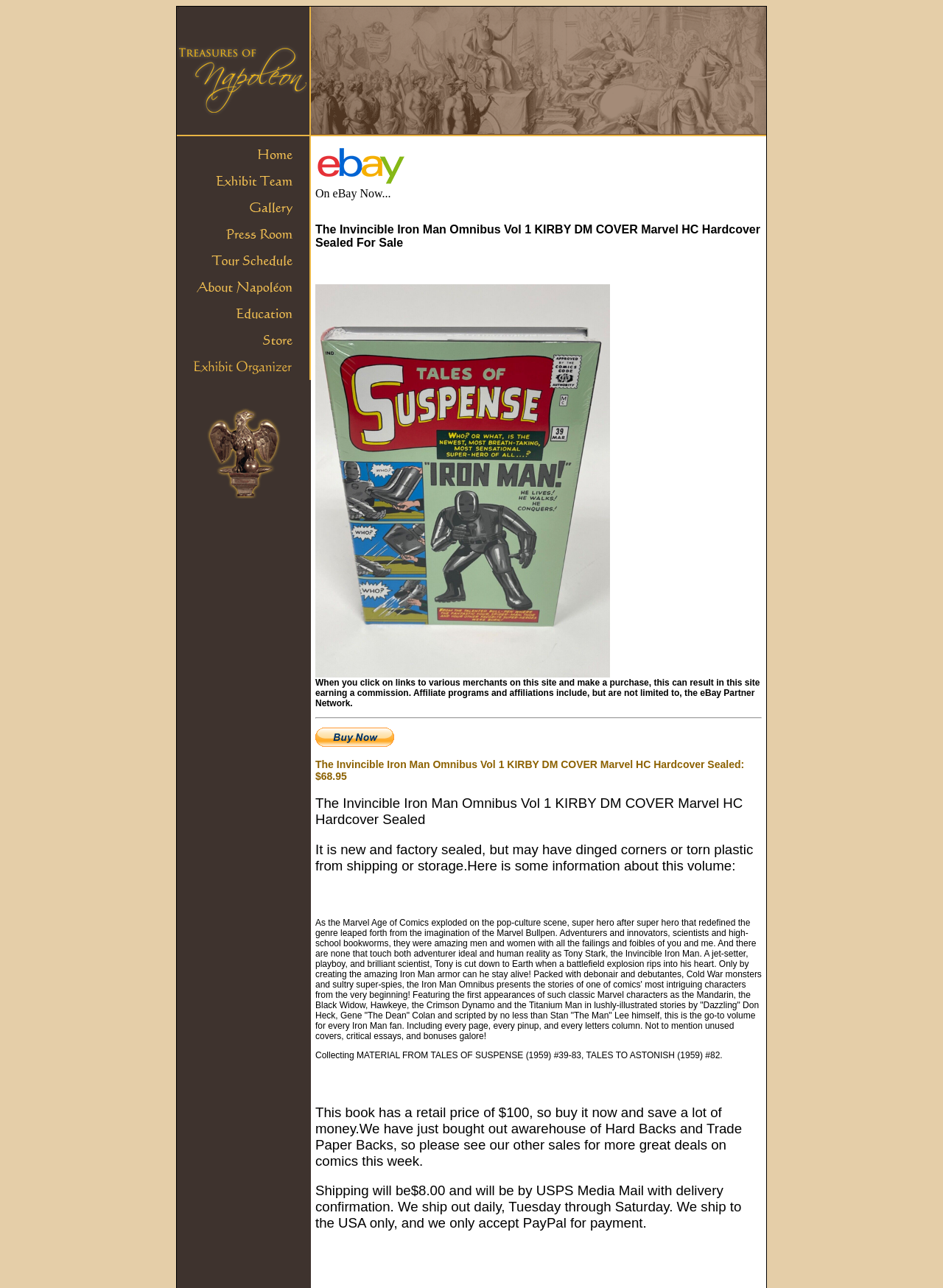What is the original retail price of the book?
Using the details from the image, give an elaborate explanation to answer the question.

I found the answer by reading the text that says 'This book has a retail price of $100, so buy it now and save a lot of money.'.